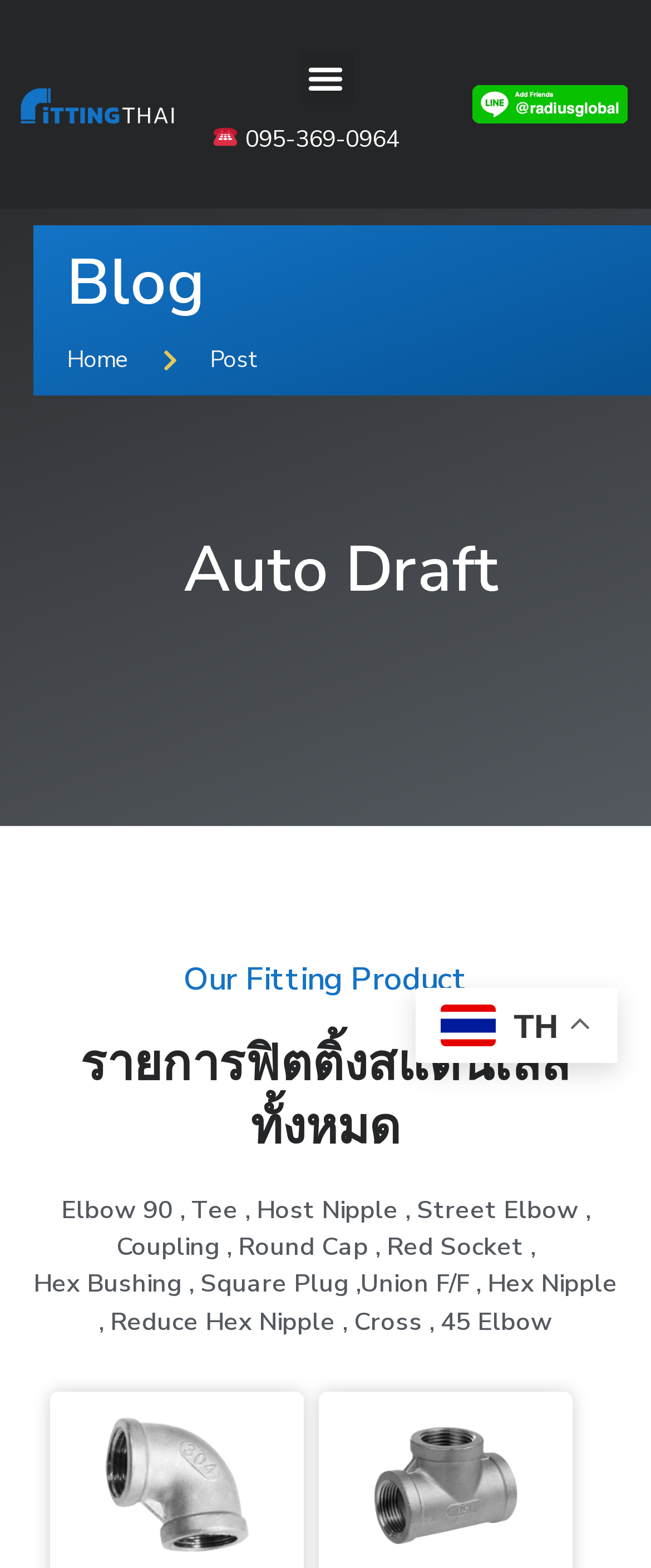What is the language of the webpage?
Please describe in detail the information shown in the image to answer the question.

The language of the webpage is Thai, as indicated by the presence of Thai characters and words, such as 'ฟิตติ้งสแตนเลส' and 'รายการฟิตติ้งสแตนเลสทั้งหมด', throughout the webpage.